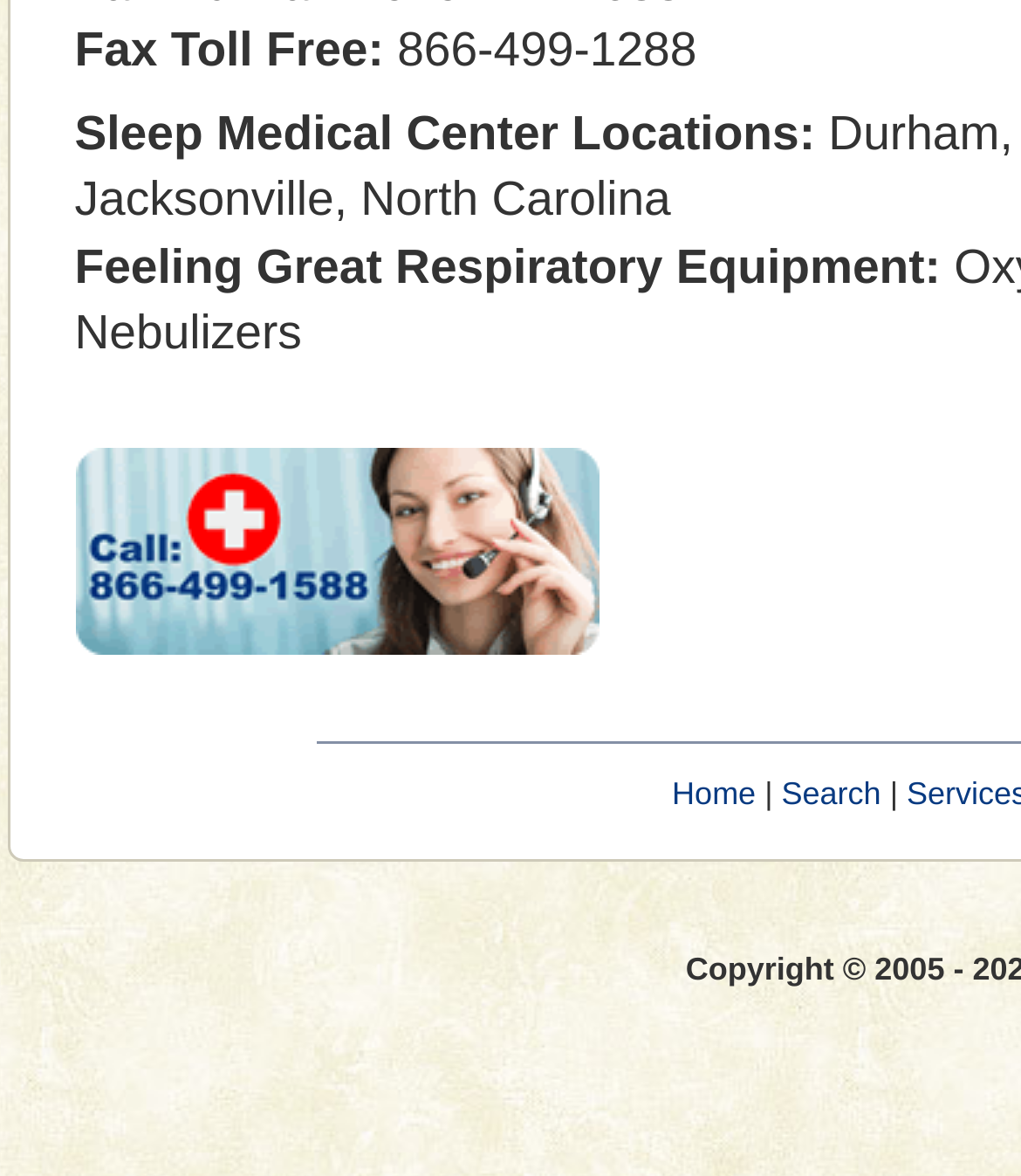Please provide a comprehensive answer to the question based on the screenshot: What is the fax toll-free number?

I found the fax toll-free number by looking at the StaticText element with the text 'Fax Toll Free:' and its adjacent element with the text '866-499-1288'.